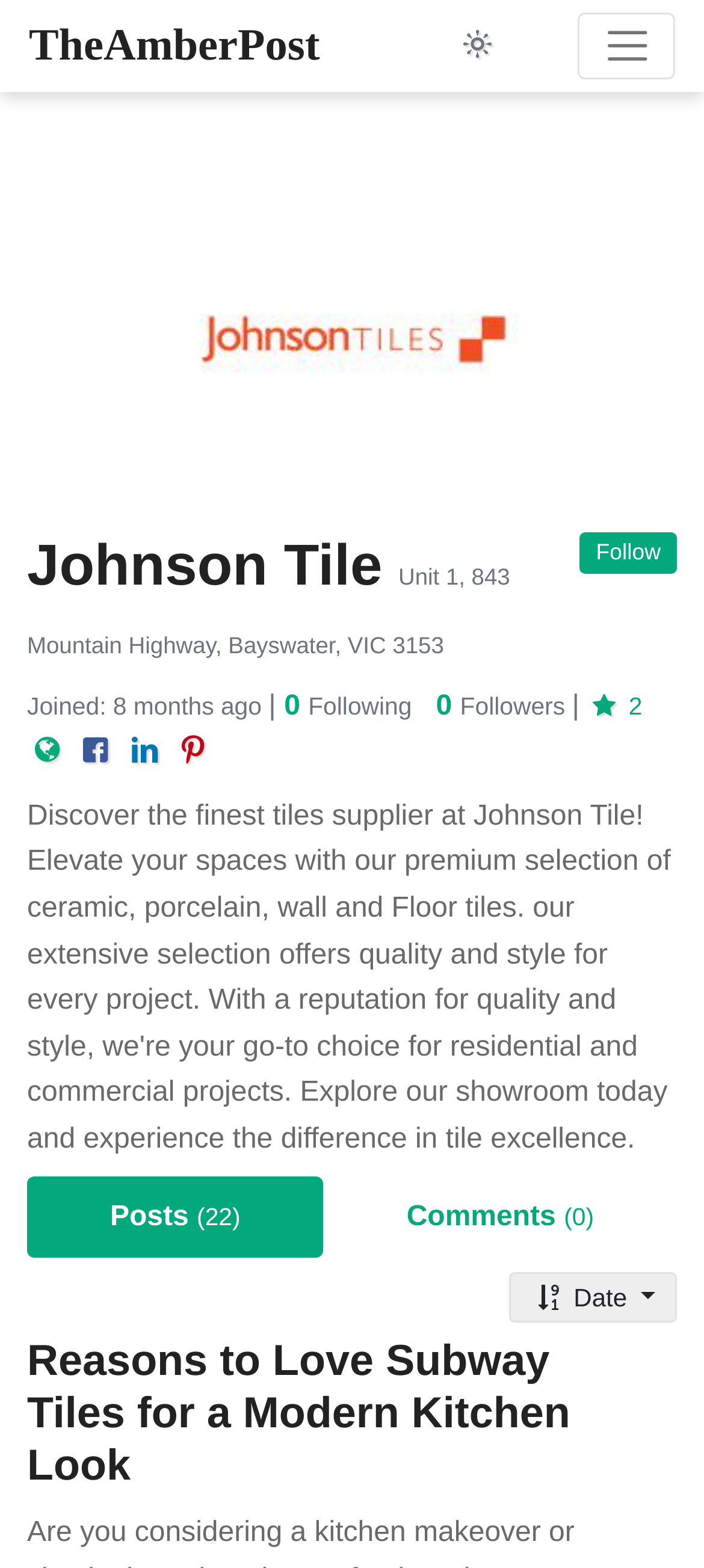How many posts are there?
Based on the screenshot, give a detailed explanation to answer the question.

The number of posts can be found in the link element with the bounding box coordinates [0.038, 0.751, 0.46, 0.802] and also in the heading element with the bounding box coordinates [0.079, 0.766, 0.419, 0.788].